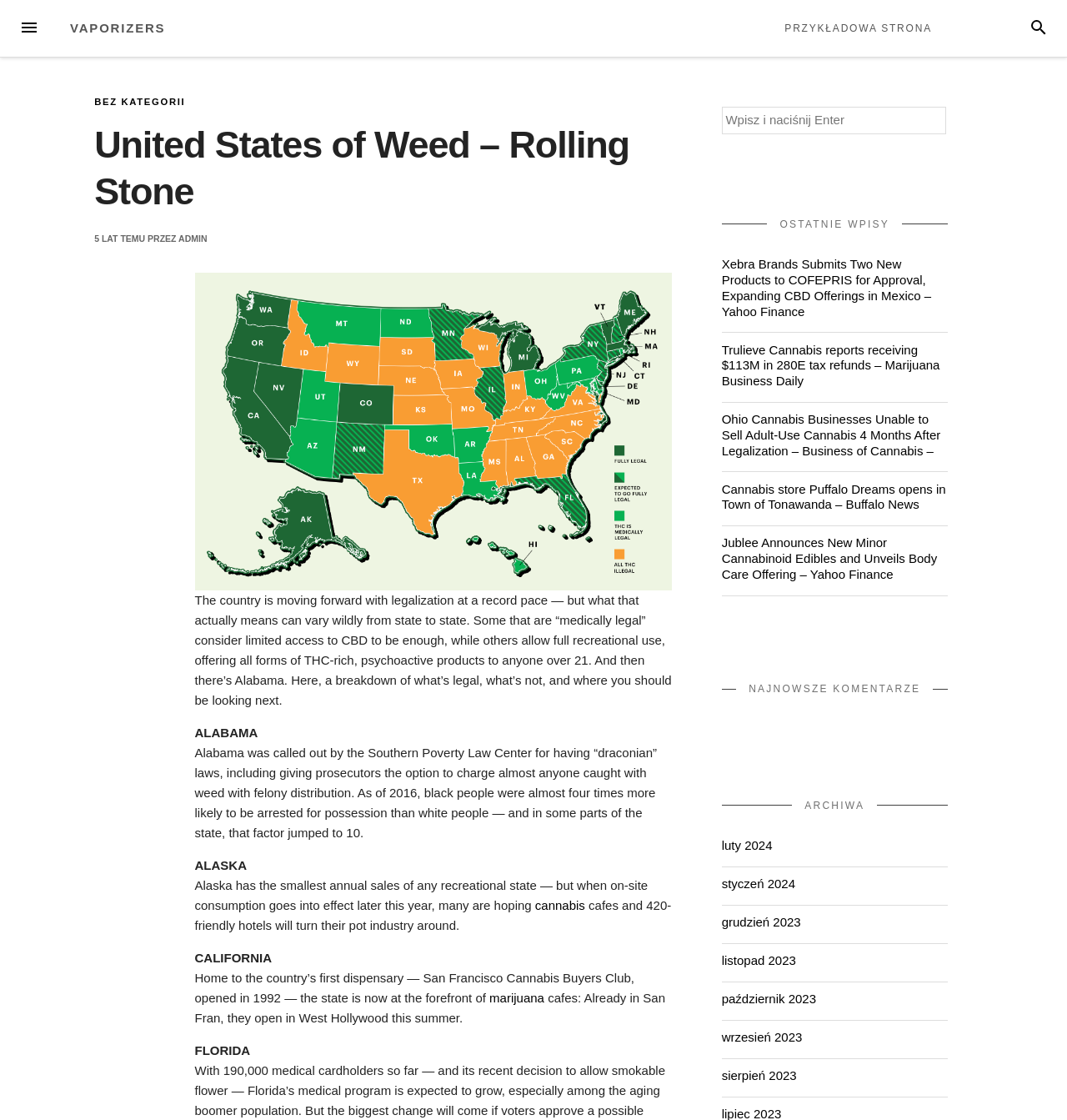How many states are mentioned in the article?
From the screenshot, provide a brief answer in one word or phrase.

At least 4